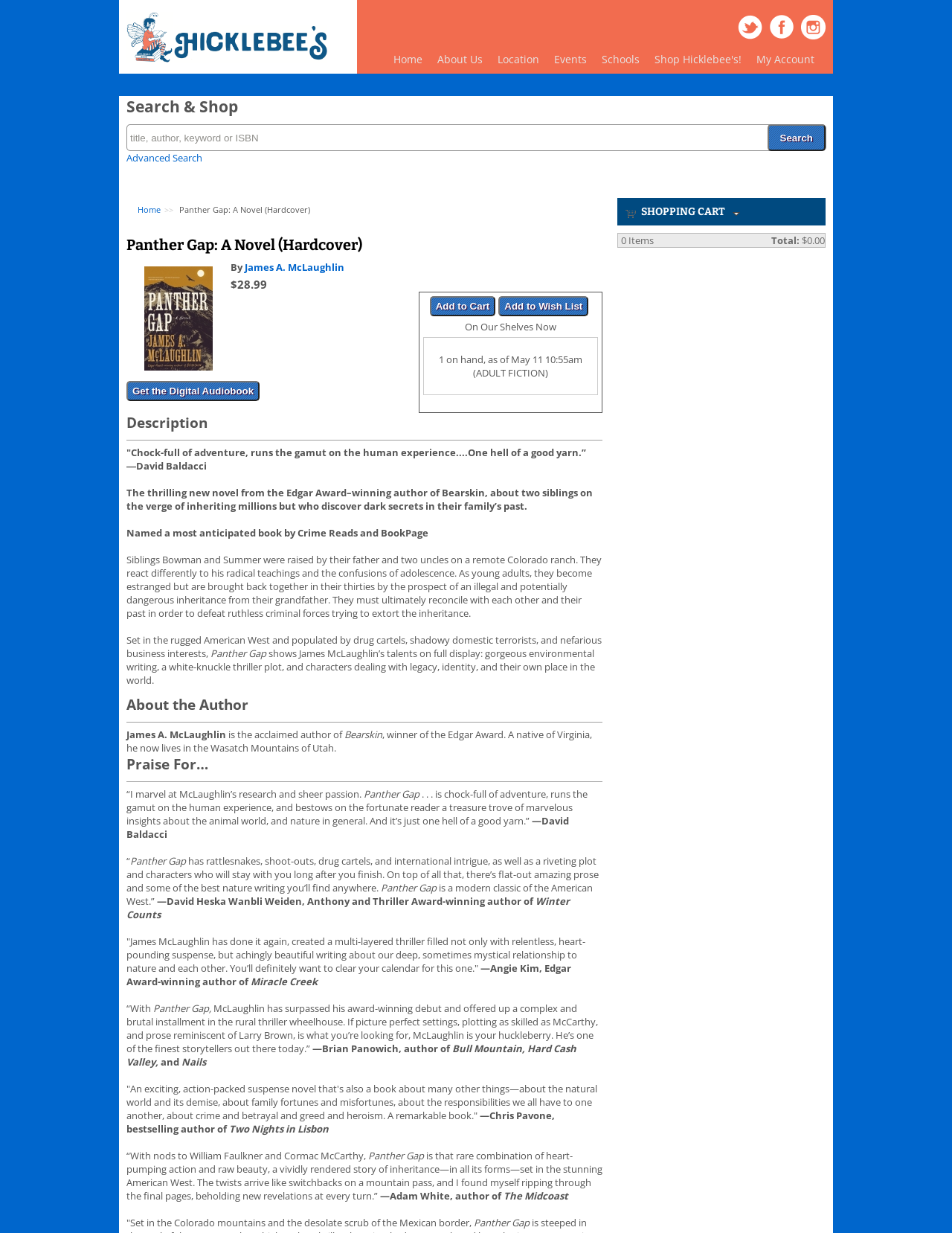Who is the author of the novel?
Please provide a single word or phrase in response based on the screenshot.

James A. McLaughlin